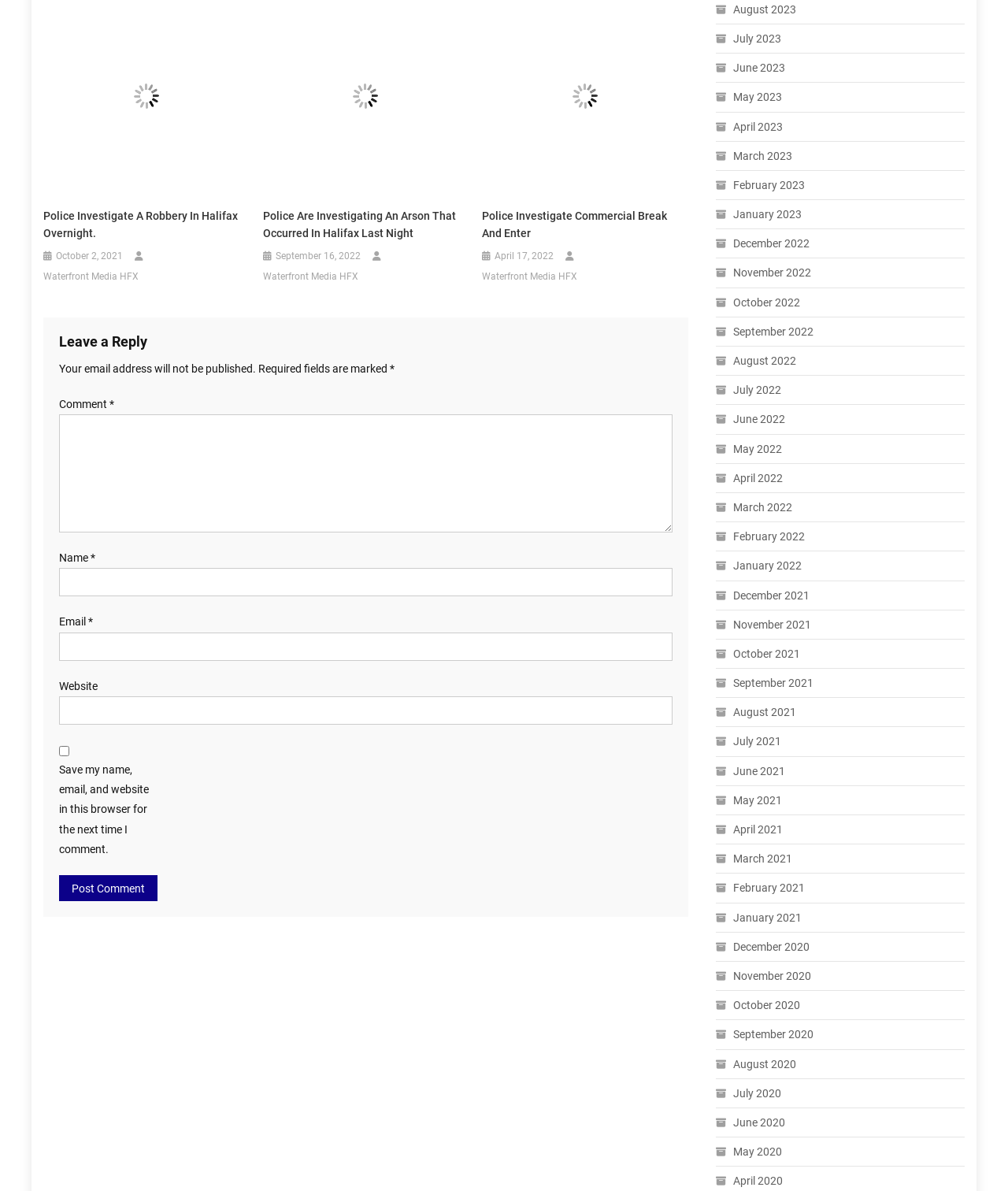Answer in one word or a short phrase: 
What is the purpose of the checkbox in the comment section?

Save comment information